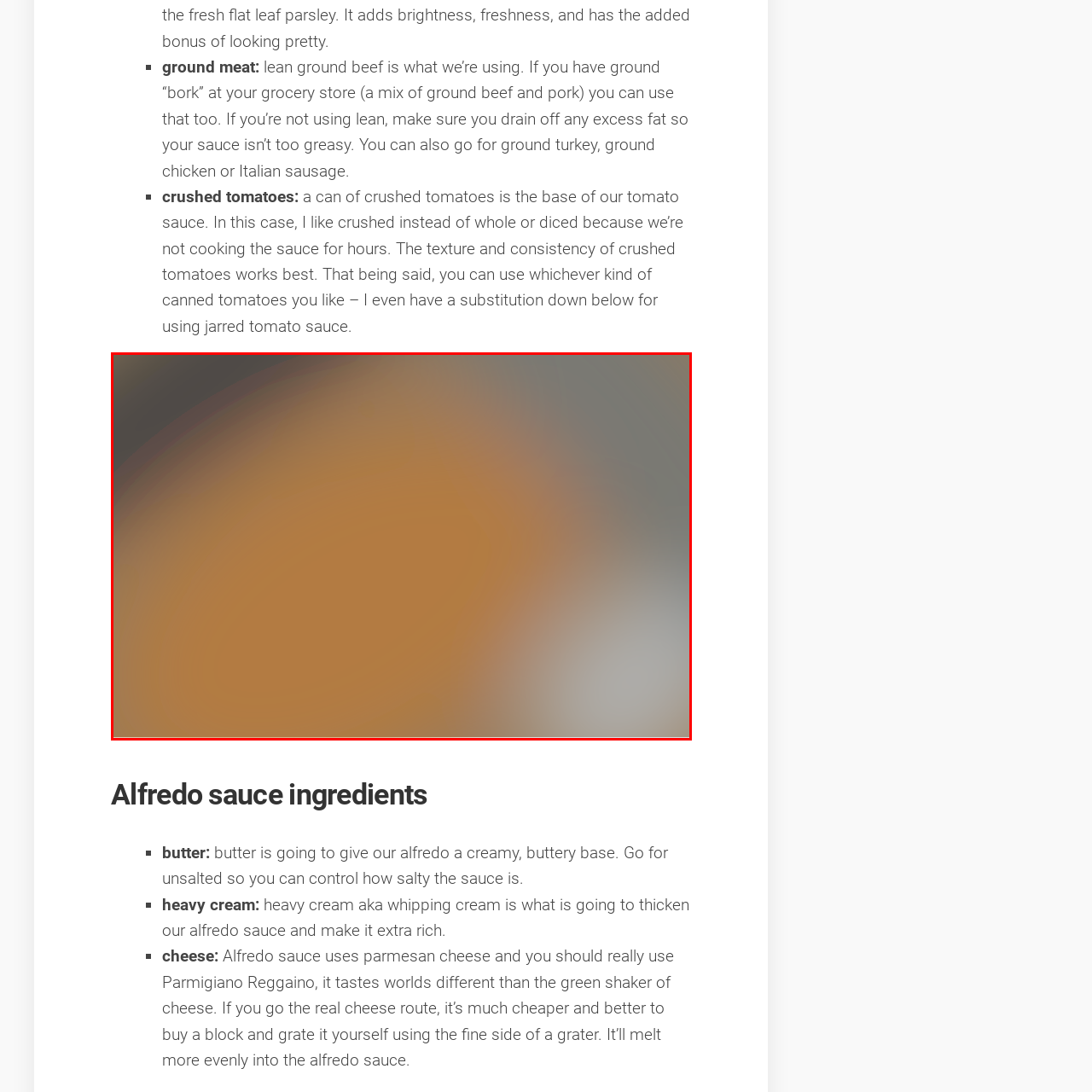What is the atmosphere conveyed by the warm orange and golden hues?
Look at the image contained within the red bounding box and provide a detailed answer based on the visual details you can infer from it.

The caption explains that the warm orange and golden hues convey an inviting and appetizing essence, which suggests that the colors create a welcoming and appealing atmosphere.